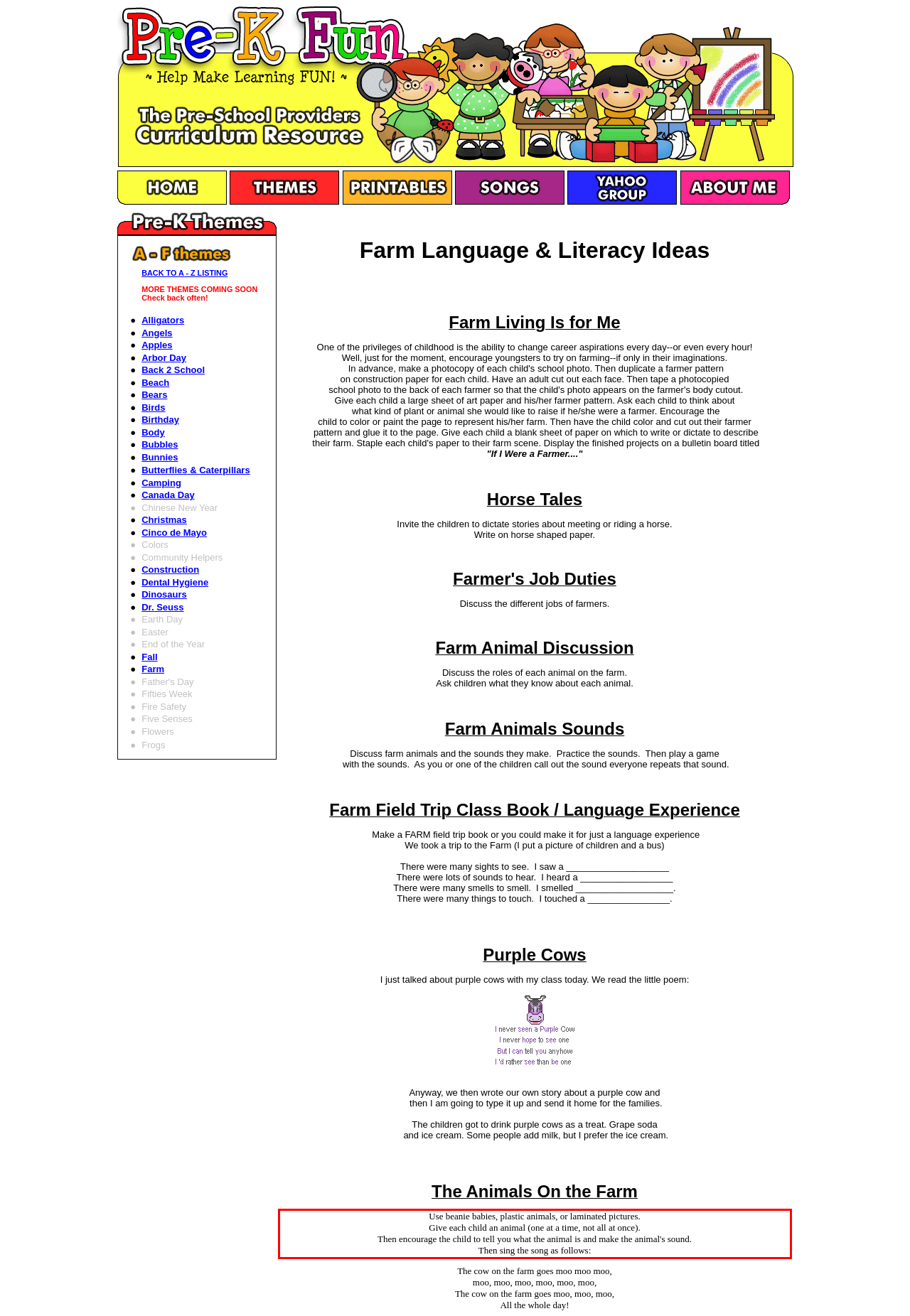Examine the screenshot of the webpage, locate the red bounding box, and generate the text contained within it.

Use beanie babies, plastic animals, or laminated pictures. Give each child an animal (one at a time, not all at once). Then encourage the child to tell you what the animal is and make the animal's sound. Then sing the song as follows: